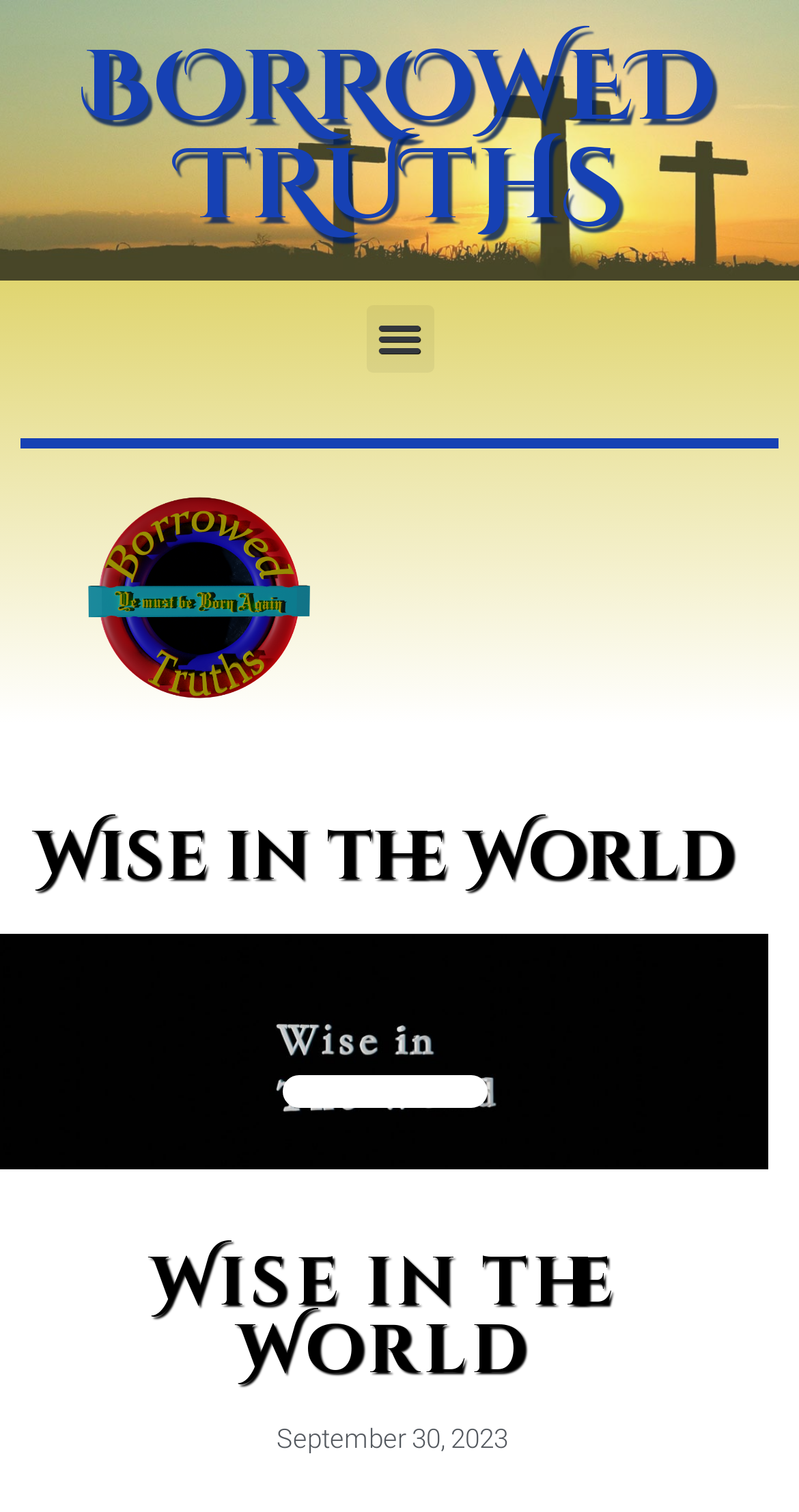Please look at the image and answer the question with a detailed explanation: What is the name of the website?

The heading 'Wise in the World' appears multiple times on the webpage, and the image 'wise in the world' is also present, indicating that 'Wise in the World' is the name of the website.